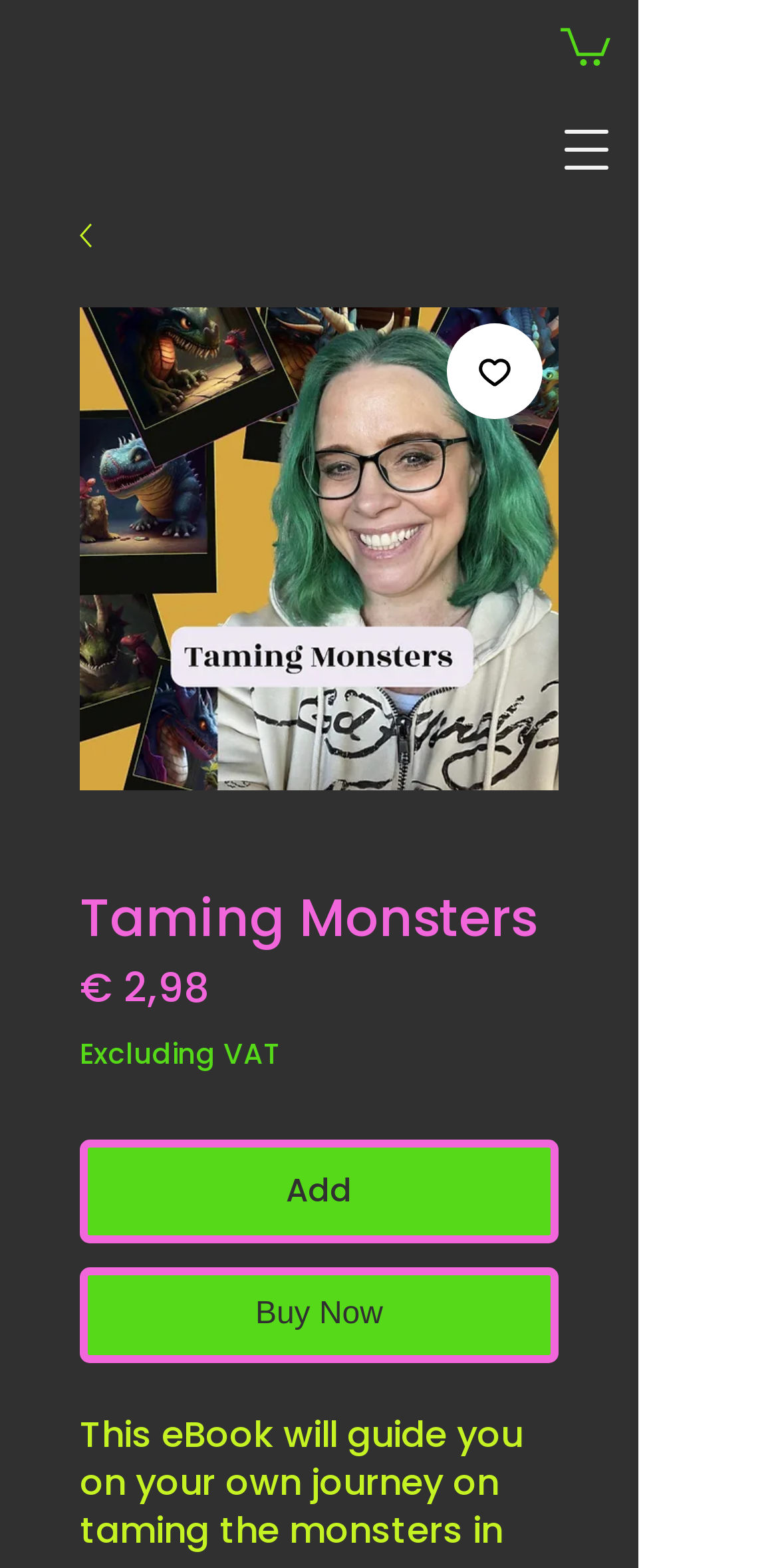Utilize the details in the image to give a detailed response to the question: What is the purpose of the button 'Add to Wishlist'?

The button 'Add to Wishlist' is located at coordinates [0.574, 0.206, 0.697, 0.268] and has an image element as its child. The purpose of this button is likely to add the item 'Taming Monsters' to a wishlist.